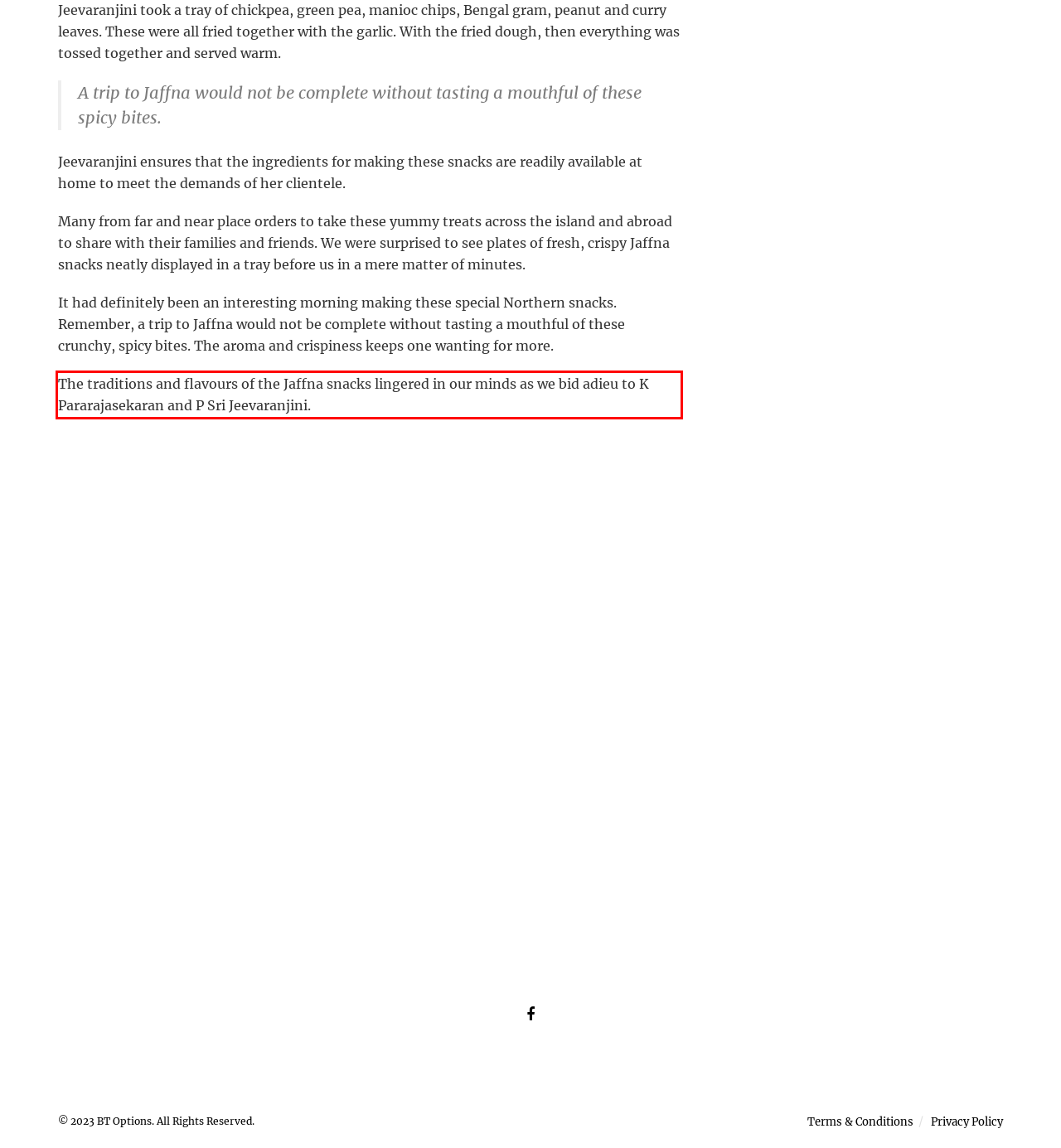You are given a webpage screenshot with a red bounding box around a UI element. Extract and generate the text inside this red bounding box.

The traditions and flavours of the Jaffna snacks lingered in our minds as we bid adieu to K Pararajasekaran and P Sri Jeevaranjini.